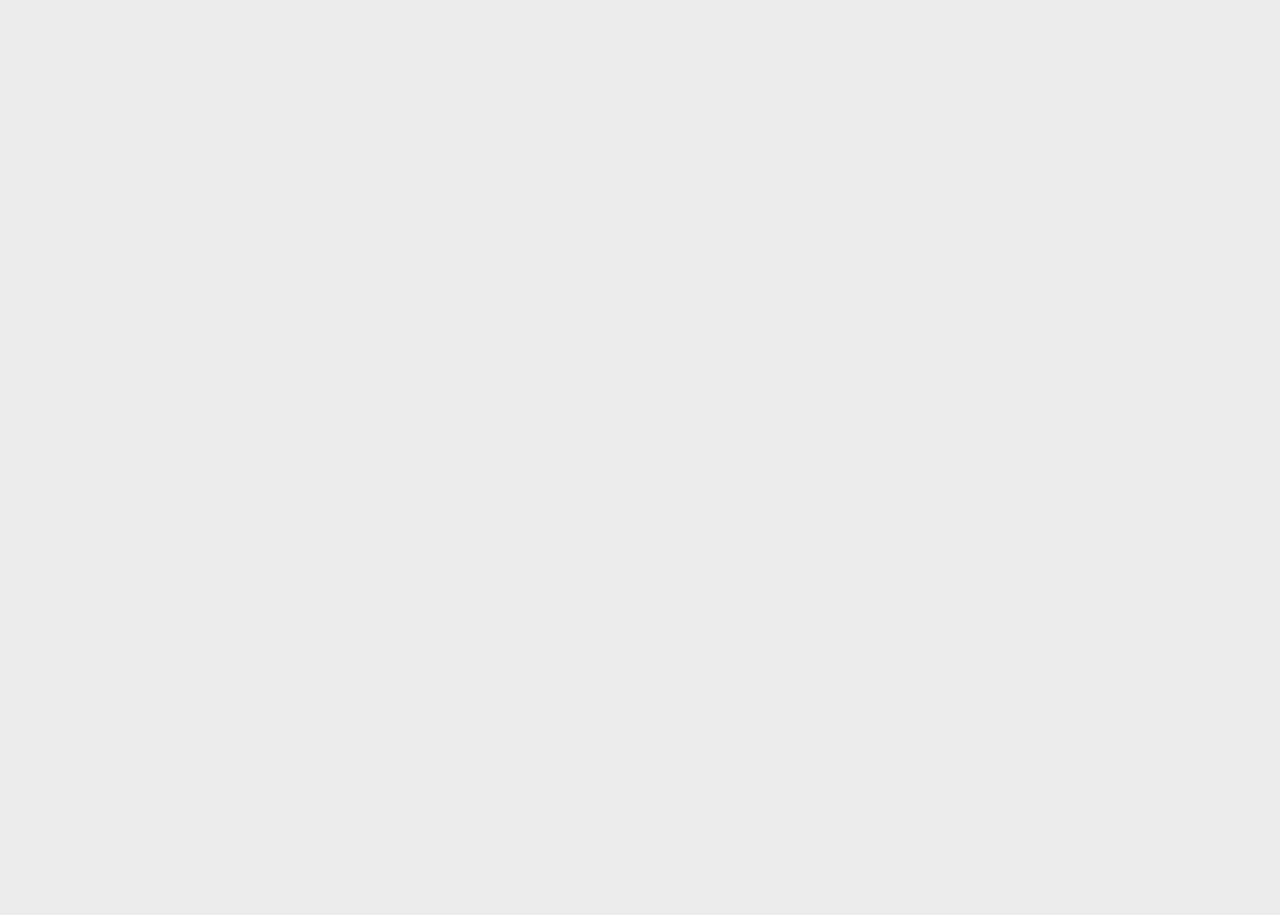Please provide the bounding box coordinates in the format (top-left x, top-left y, bottom-right x, bottom-right y). Remember, all values are floating point numbers between 0 and 1. What is the bounding box coordinate of the region described as: General inquiries

[0.735, 0.595, 0.838, 0.618]